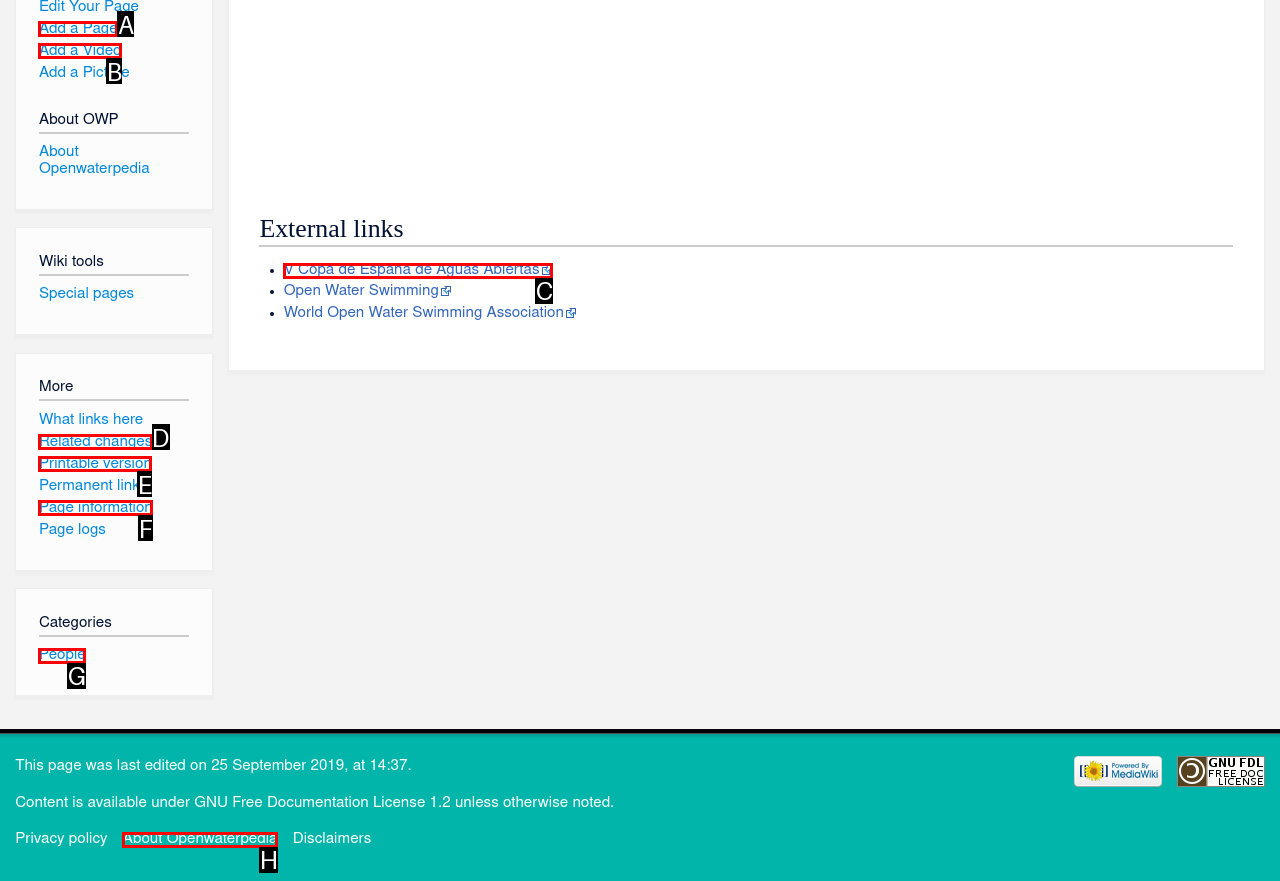Select the correct option based on the description: Printable version
Answer directly with the option’s letter.

E